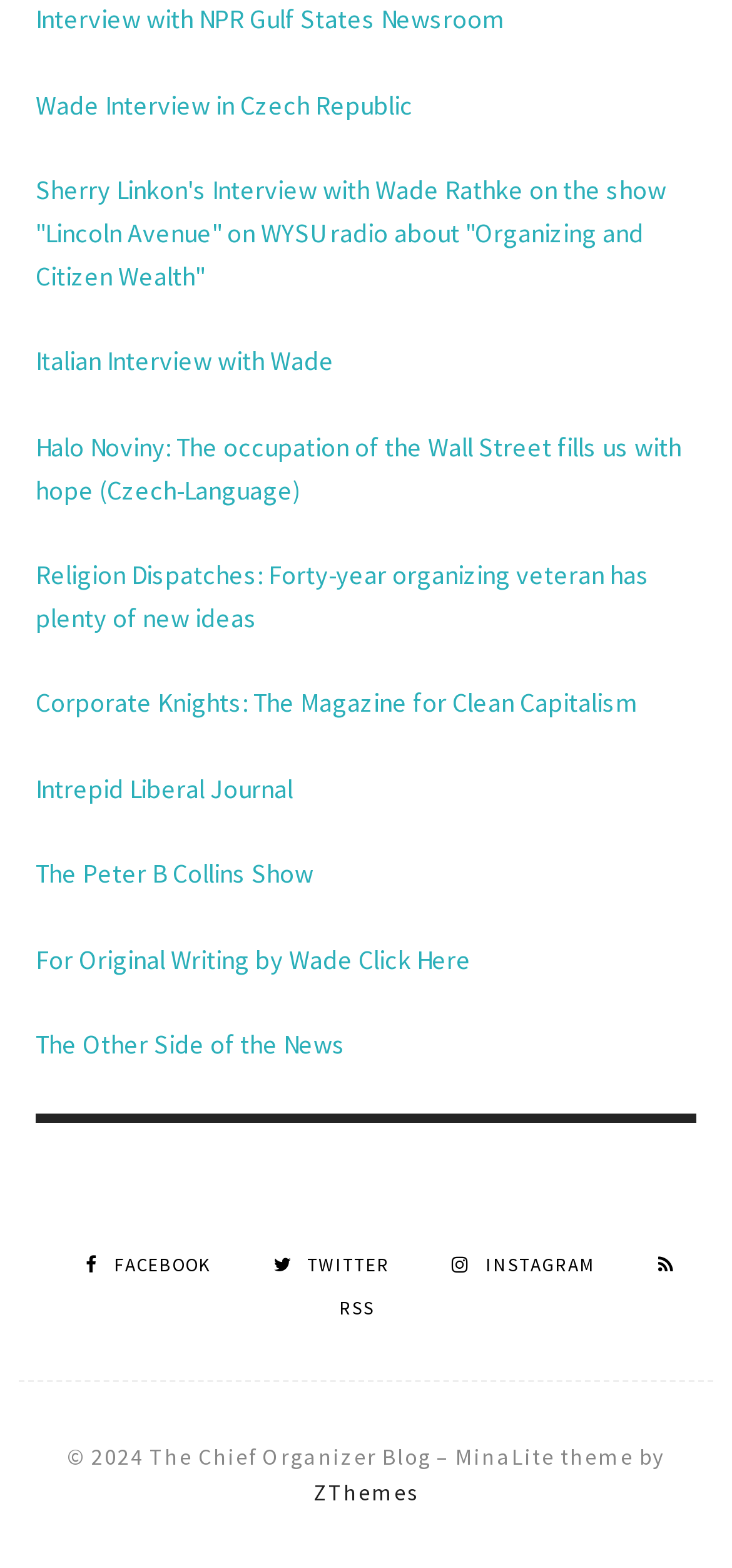What is the theme of the webpage?
Using the image as a reference, answer the question with a short word or phrase.

MinaLite